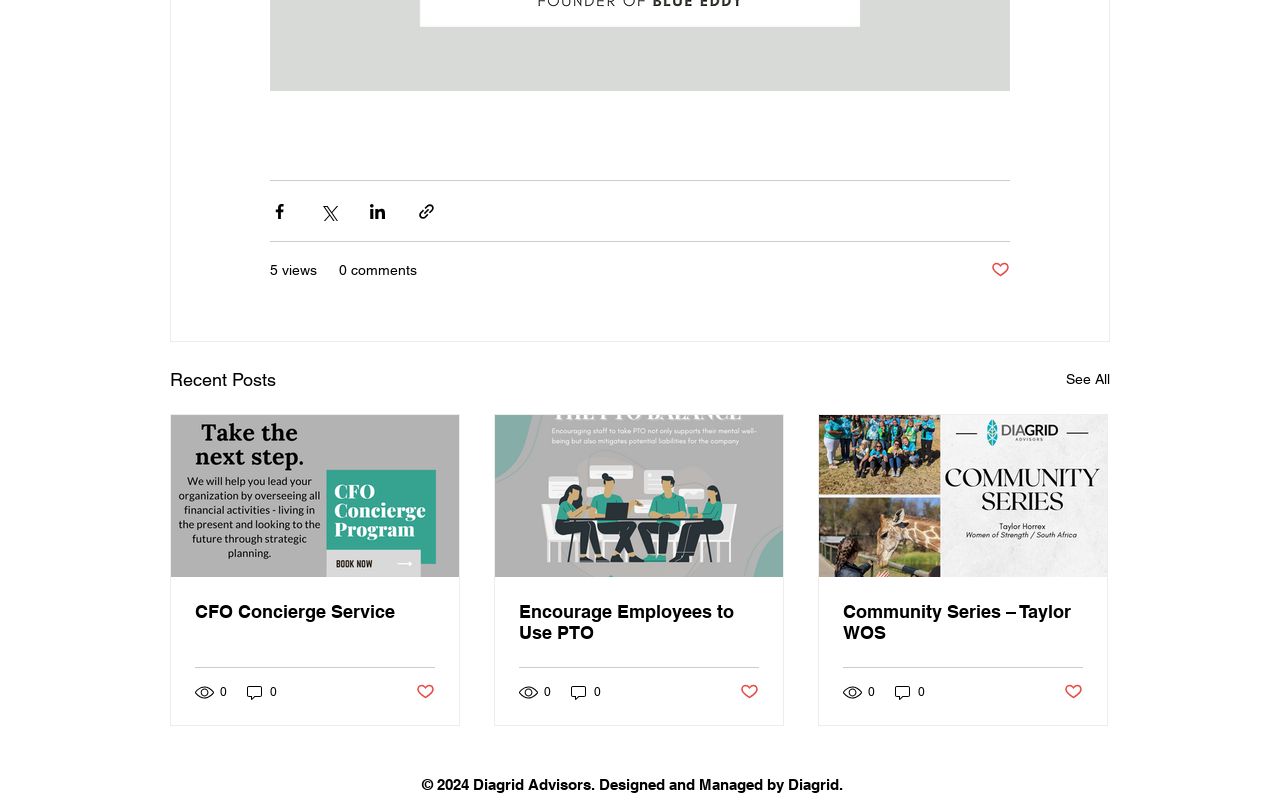Using the provided element description: "parent_node: CFO Concierge Service", determine the bounding box coordinates of the corresponding UI element in the screenshot.

[0.134, 0.517, 0.359, 0.719]